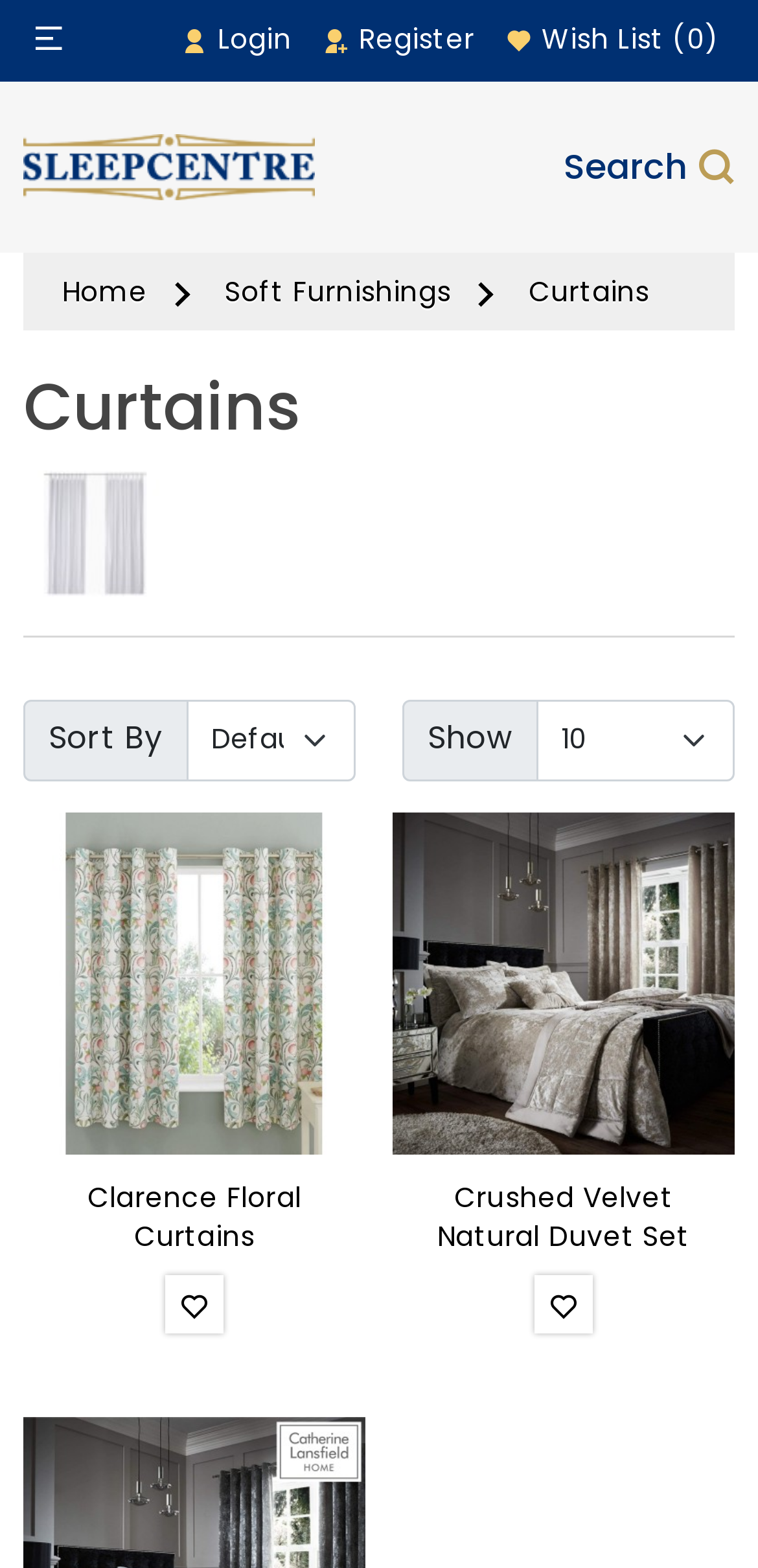Generate a thorough description of the webpage.

This webpage is about Homecentre Albox, a store that sells soft furnishings, particularly curtains. At the top left corner, there is a link to "SleepCentre" with an accompanying image. Next to it, there are three links: "Login", "Register", and "Wish List (0)". 

On the top right corner, there is a button labeled "Name" and a static text "Menu". Below it, there is a vertical menu with links to different categories, including "Beds", "Bedding", "Mattresses", "Furniture", "Home Accessories", "Rugs", "Soft Furnishings", and "ABOUT US". 

On the right side of the page, there is a search button with an icon and a dropdown menu with links to "Home", "Soft Furnishings", and "Curtains". 

The main content of the page is about curtains. There is a heading "Curtains" at the top, followed by an image. Below the image, there is a horizontal separator line. 

The page then displays a list of curtain products, each with an image, a link to the product, and a button with an icon. The products are arranged in a grid layout. There are also two comboboxes, one for sorting and one for showing the number of items.